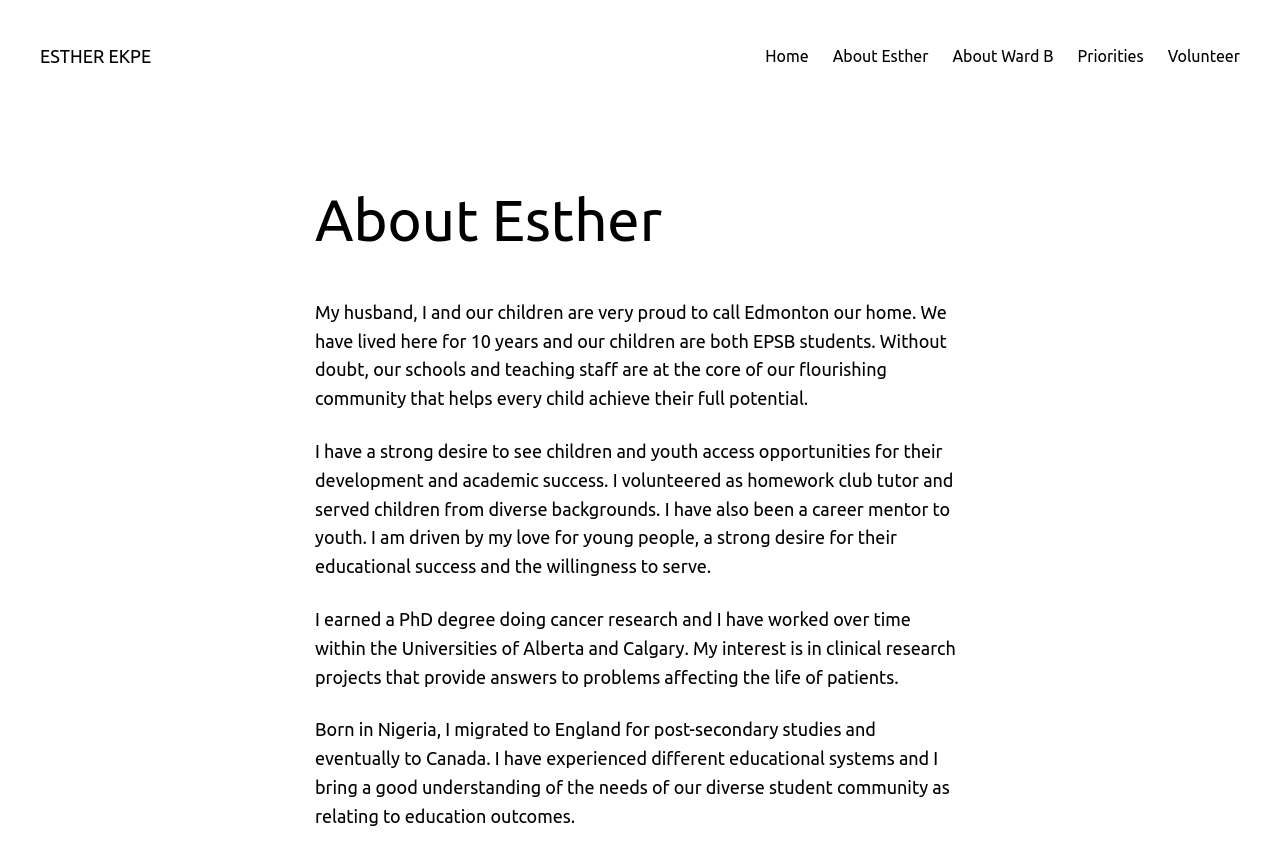Predict the bounding box of the UI element based on the description: "ESTHER EKPE". The coordinates should be four float numbers between 0 and 1, formatted as [left, top, right, bottom].

[0.031, 0.054, 0.118, 0.077]